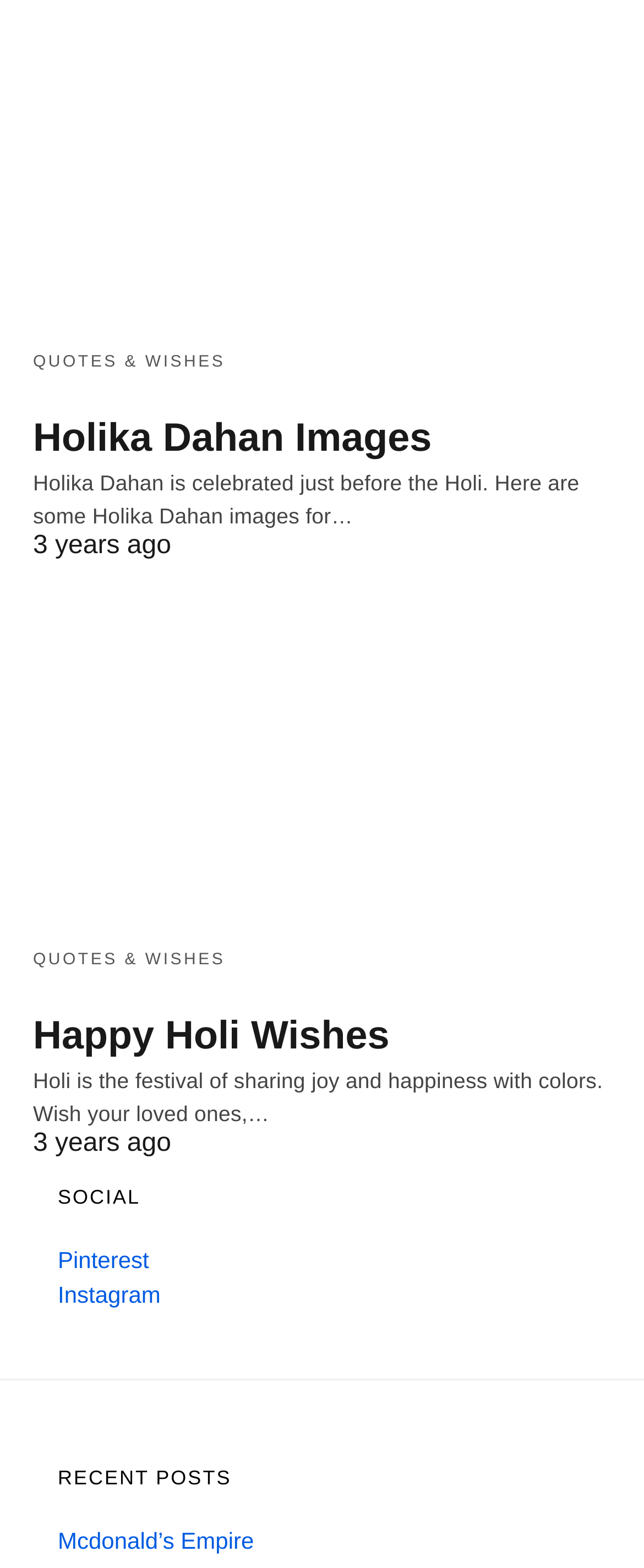Using the element description provided, determine the bounding box coordinates in the format (top-left x, top-left y, bottom-right x, bottom-right y). Ensure that all values are floating point numbers between 0 and 1. Element description: Mcdonald’s Empire

[0.09, 0.974, 0.394, 0.991]